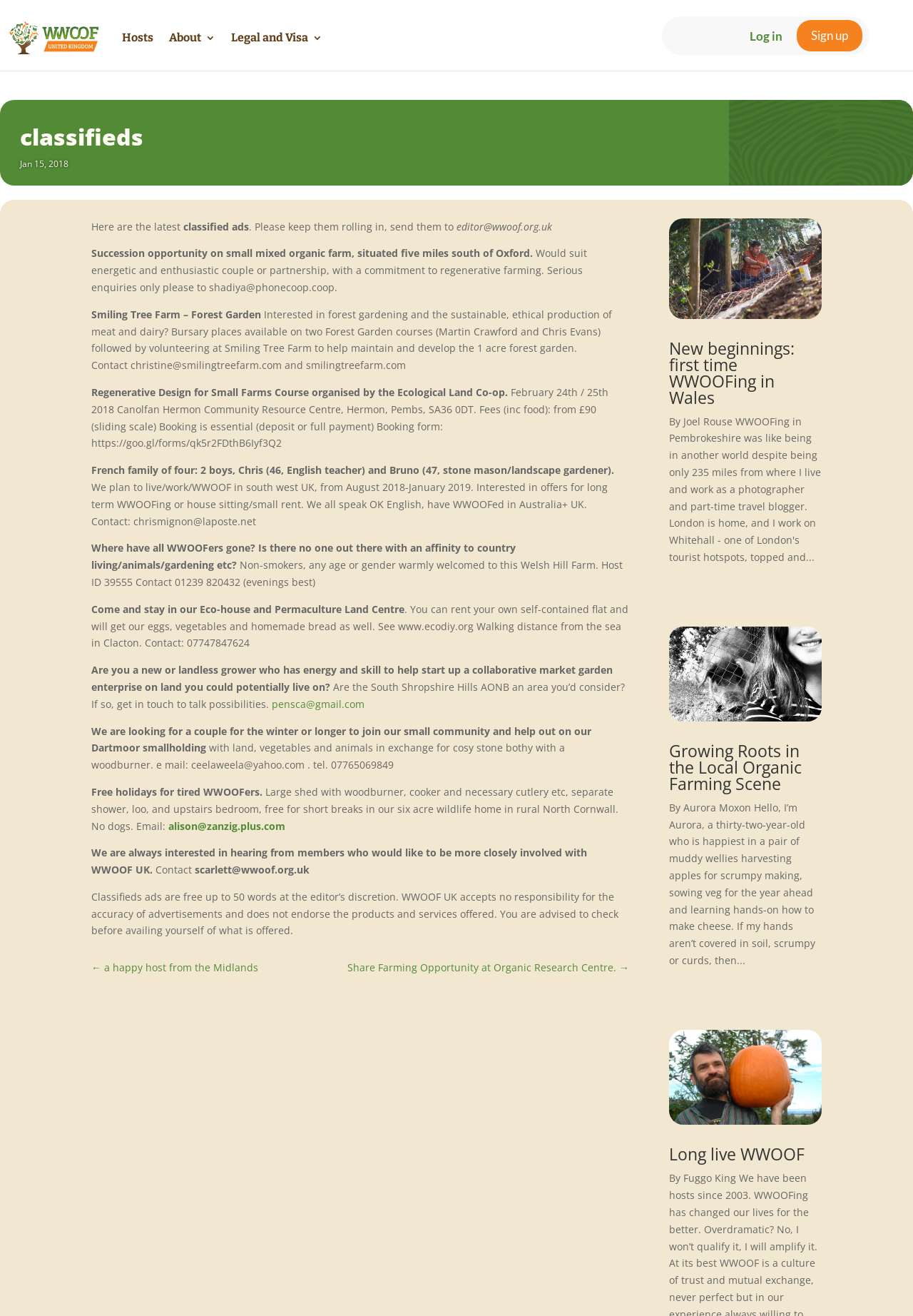Please identify the bounding box coordinates of the element's region that I should click in order to complete the following instruction: "Click on the 'alison@zanzig.plus.com' email link". The bounding box coordinates consist of four float numbers between 0 and 1, i.e., [left, top, right, bottom].

[0.184, 0.622, 0.312, 0.633]